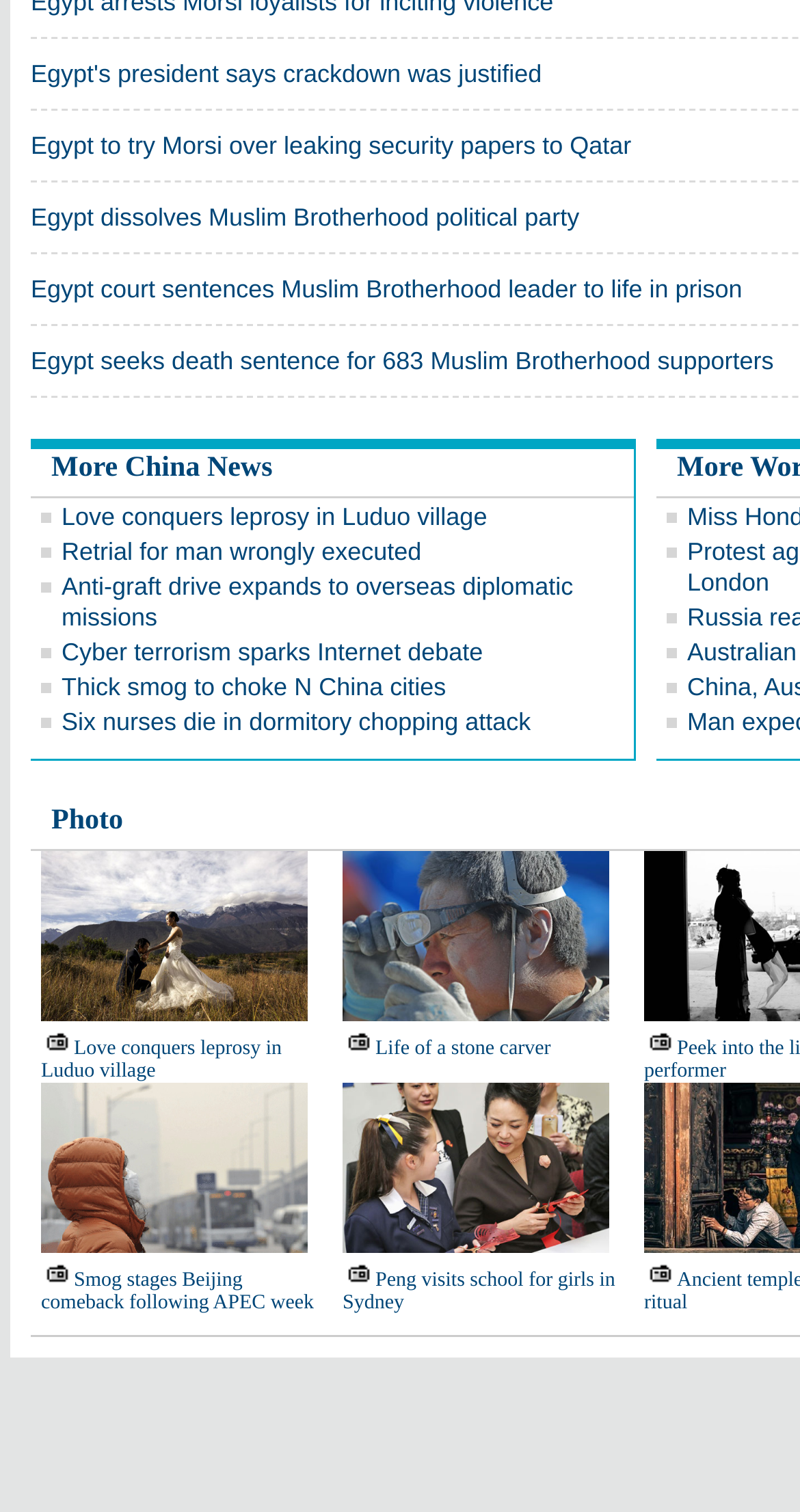Extract the bounding box coordinates for the UI element described as: "More China News".

[0.064, 0.3, 0.341, 0.32]